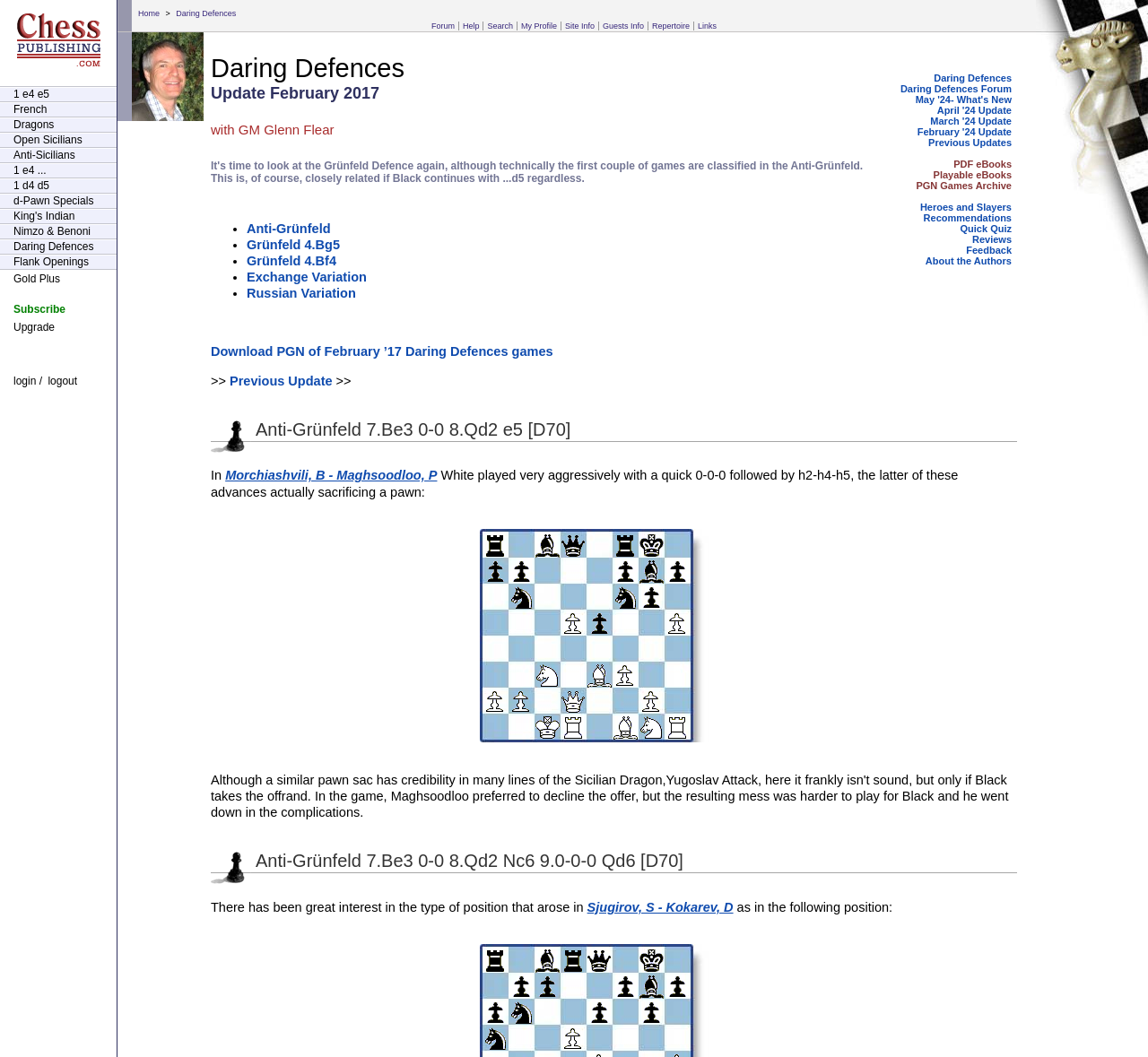What is the purpose of the webpage?
Please provide an in-depth and detailed response to the question.

The webpage provides analysis of specific chess openings and variations, and offers downloadable resources such as PGN games and eBooks, suggesting that its purpose is to provide chess analysis and resources to users.